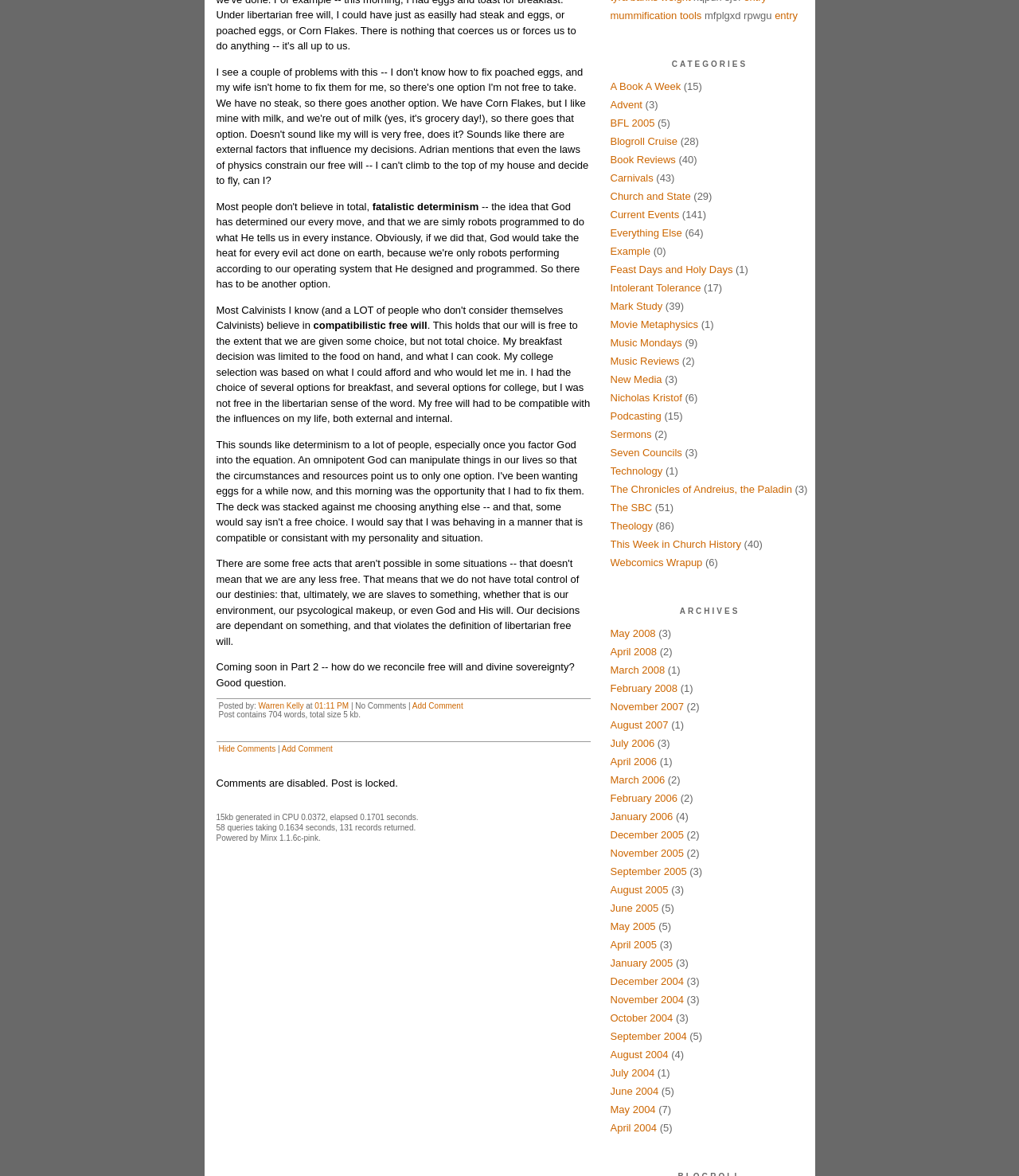Determine the bounding box for the HTML element described here: "Church and State". The coordinates should be given as [left, top, right, bottom] with each number being a float between 0 and 1.

[0.599, 0.162, 0.678, 0.172]